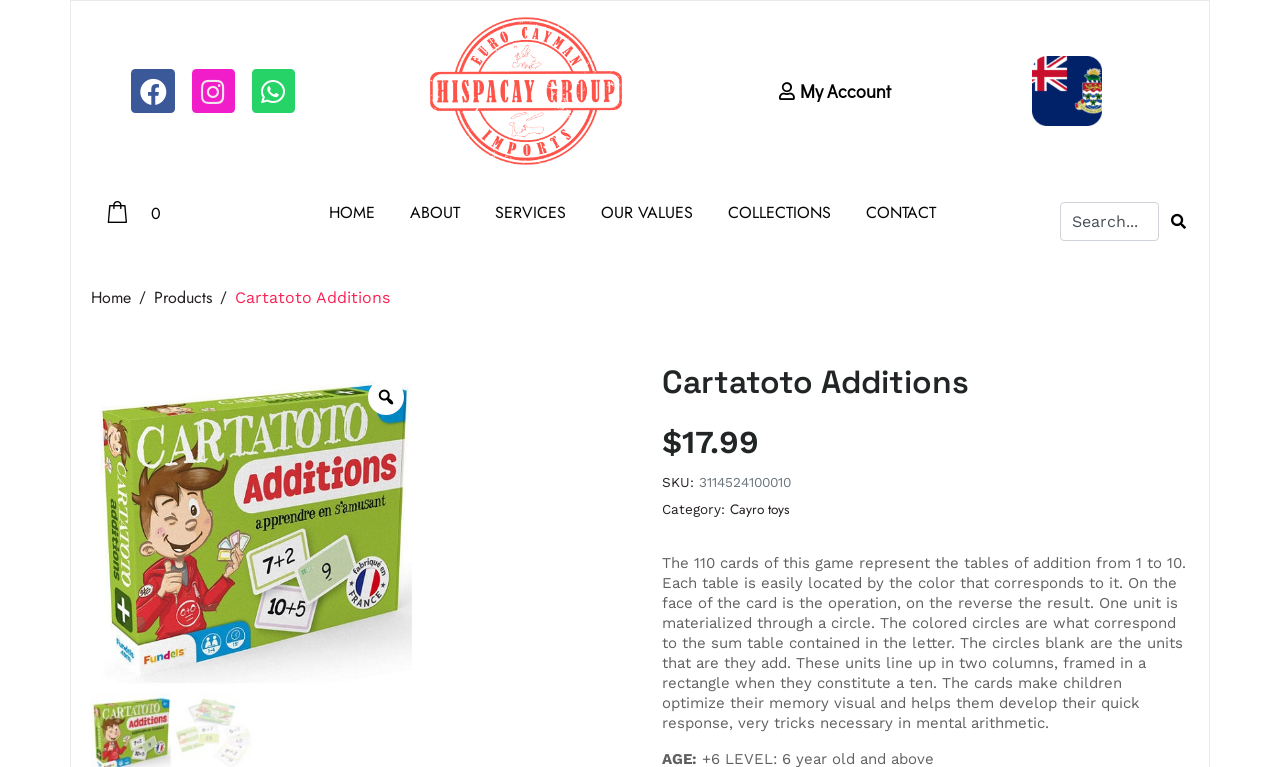Answer the following query with a single word or phrase:
What is the purpose of the search box?

Search